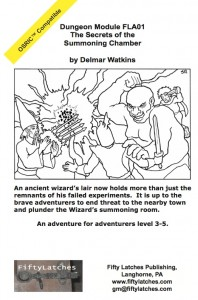Who is the author of this adventure?
Please provide a single word or phrase answer based on the image.

Delmar Watkins